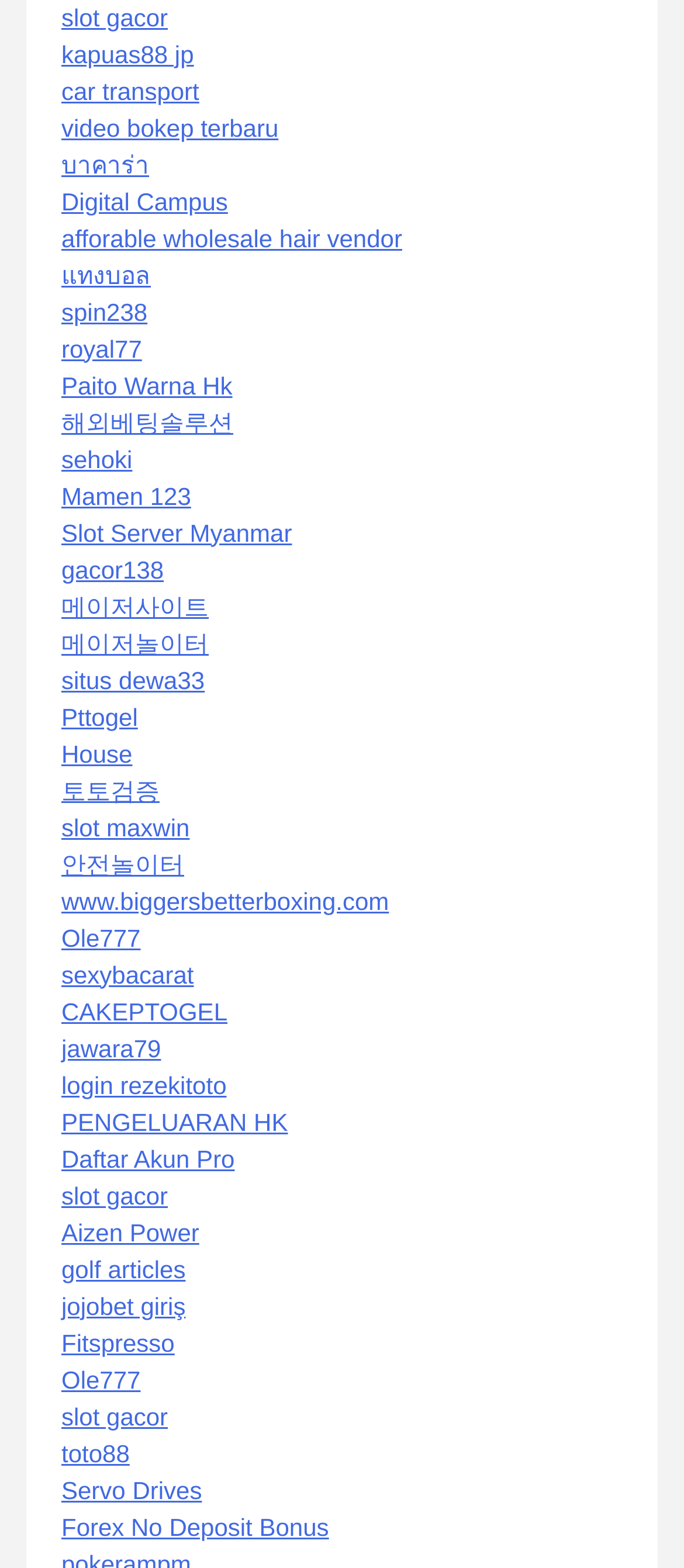Identify the bounding box coordinates of the section to be clicked to complete the task described by the following instruction: "Explore the 'Digital Campus' link". The coordinates should be four float numbers between 0 and 1, formatted as [left, top, right, bottom].

[0.09, 0.119, 0.333, 0.137]